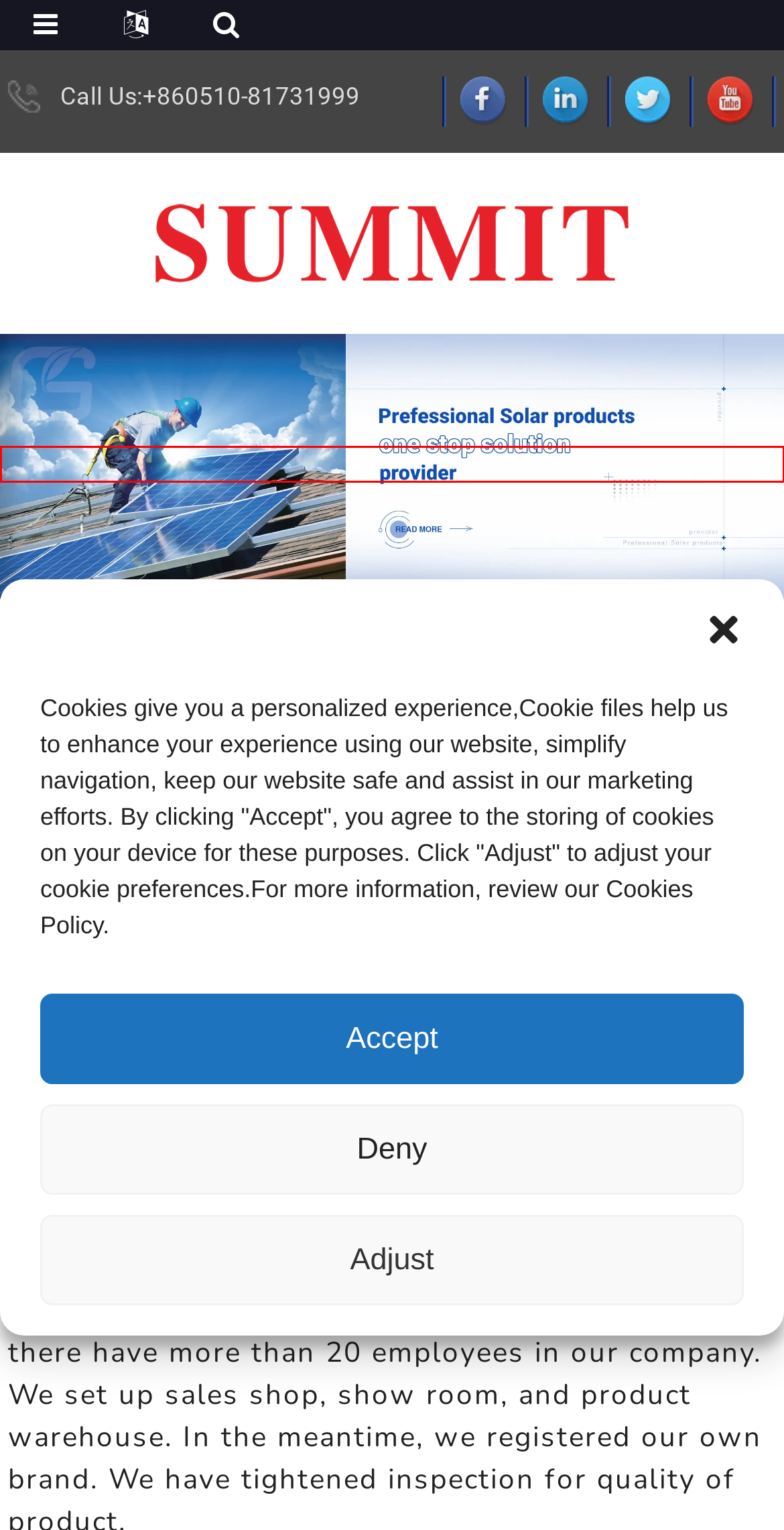Assess the screenshot of a webpage with a red bounding box and determine which webpage description most accurately matches the new page after clicking the element within the red box. Here are the options:
A. News - 30MW Frame order received from South-East Asia customer
B. Aluminum Solar Brackets Factory | China Aluminum Solar Brackets Manufacturers and Suppliers
C. Wholesale Metal Roof Mounting Structure Factory and Manufacturer, Supplier Service | Summit
D. Wholesale Solar Power Energy Factory and Manufacturer, Supplier Service | Summit
E. Wholesale Floating Solar Mounting Bracket Factory and Manufacturer, Supplier Service | Summit
F. Wholesale Solar Panel Car Roof Mount Factory and Manufacturer, Supplier Service | Summit
G. Wholesale Solar Module Single Face  M6 Series Factory and Manufacturer | Summit
H. Wholesale Energy Solar System Factory and Manufacturer, Supplier Service | Summit

B